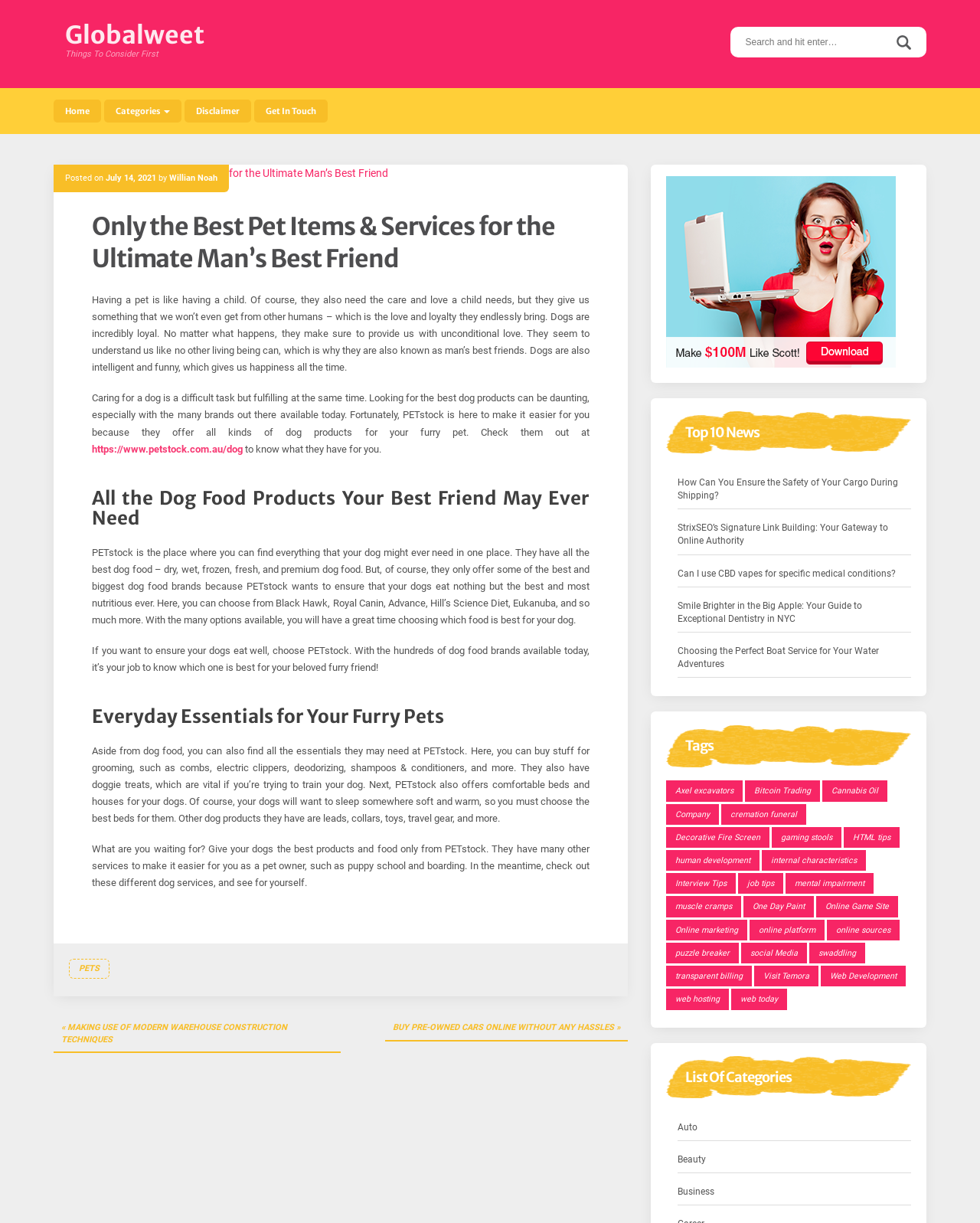What is the name of the company mentioned in the article?
Your answer should be a single word or phrase derived from the screenshot.

PETstock